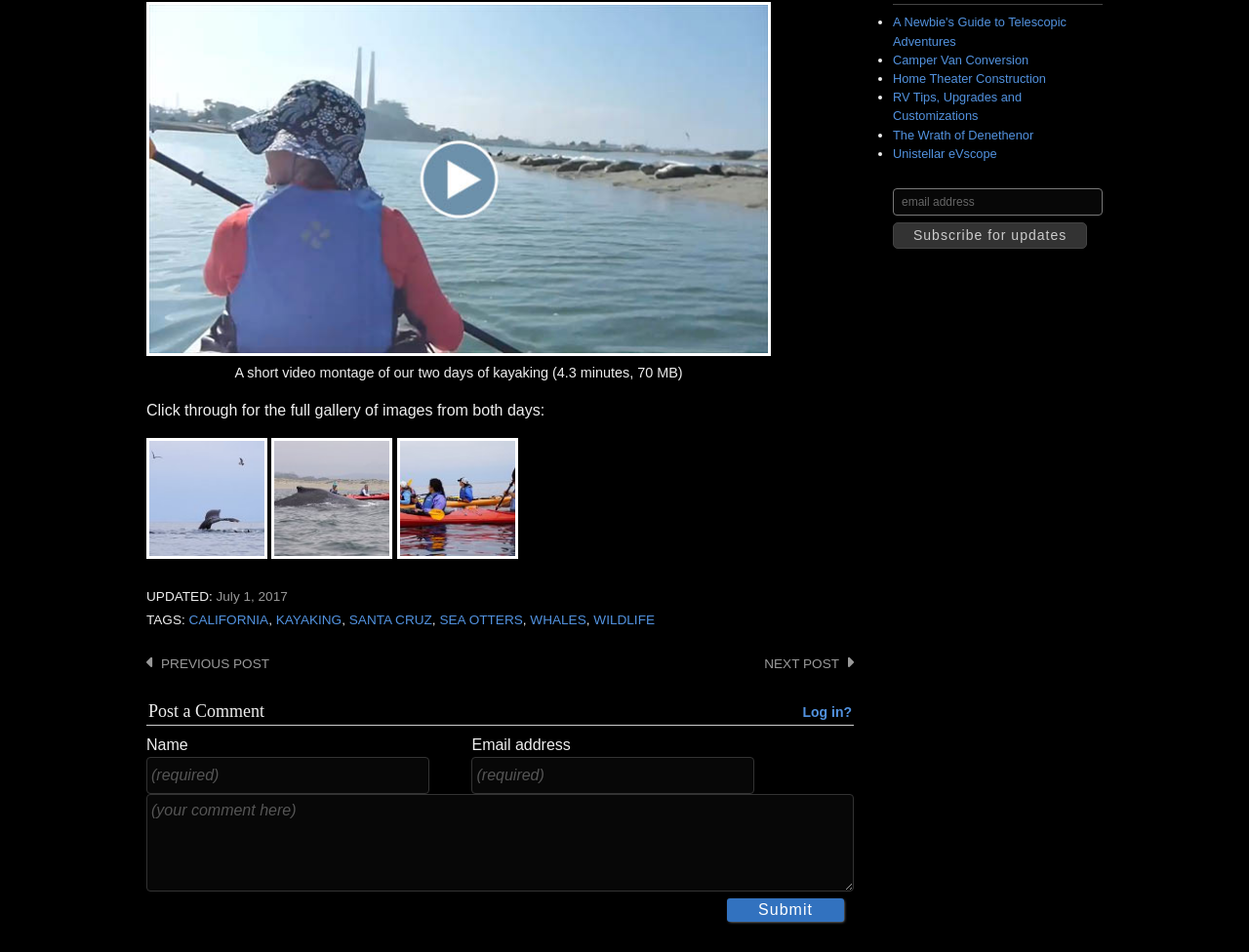Bounding box coordinates must be specified in the format (top-left x, top-left y, bottom-right x, bottom-right y). All values should be floating point numbers between 0 and 1. What are the bounding box coordinates of the UI element described as: Unistellar eVscope

[0.715, 0.153, 0.798, 0.169]